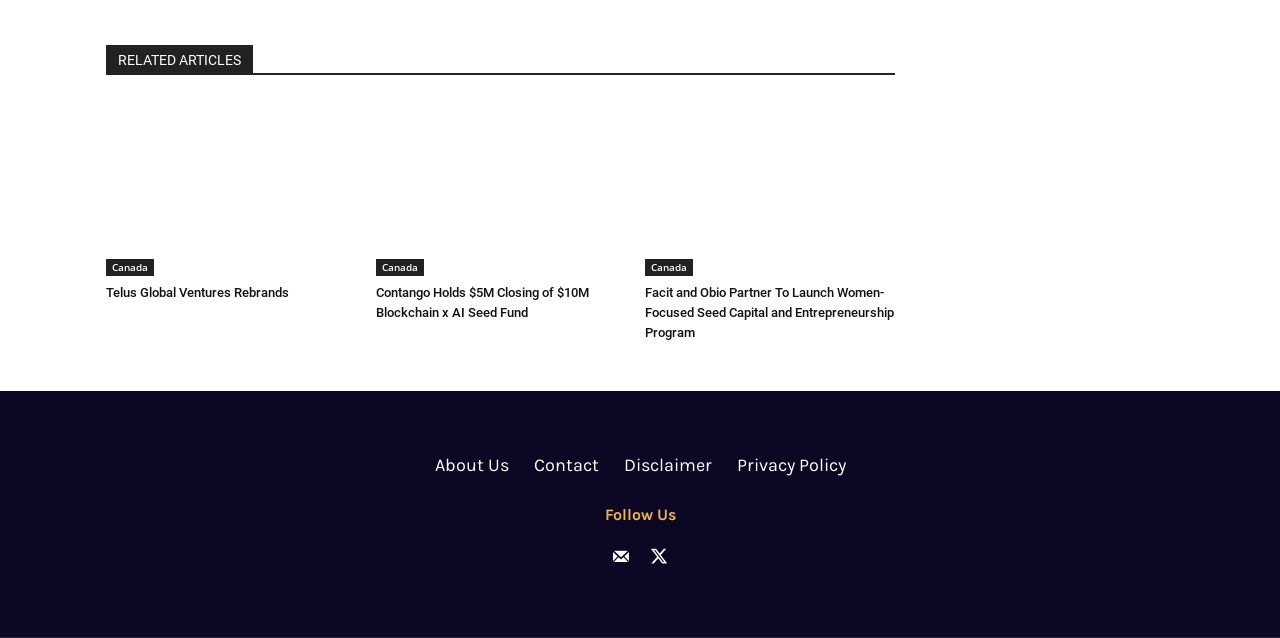Pinpoint the bounding box coordinates of the element that must be clicked to accomplish the following instruction: "view related articles". The coordinates should be in the format of four float numbers between 0 and 1, i.e., [left, top, right, bottom].

[0.083, 0.071, 0.699, 0.118]